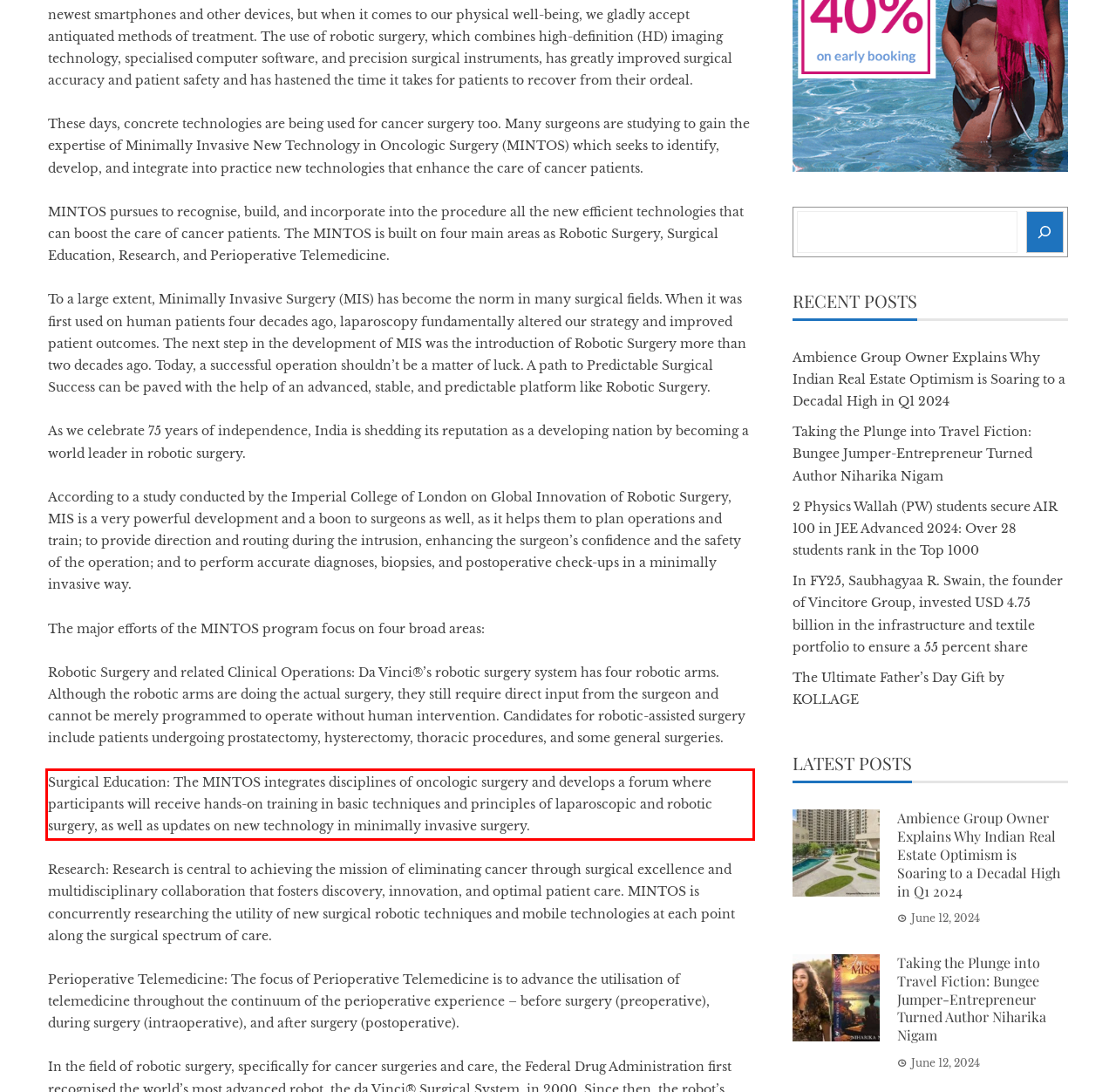You have a screenshot of a webpage with a UI element highlighted by a red bounding box. Use OCR to obtain the text within this highlighted area.

Surgical Education: The MINTOS integrates disciplines of oncologic surgery and develops a forum where participants will receive hands-on training in basic techniques and principles of laparoscopic and robotic surgery, as well as updates on new technology in minimally invasive surgery.